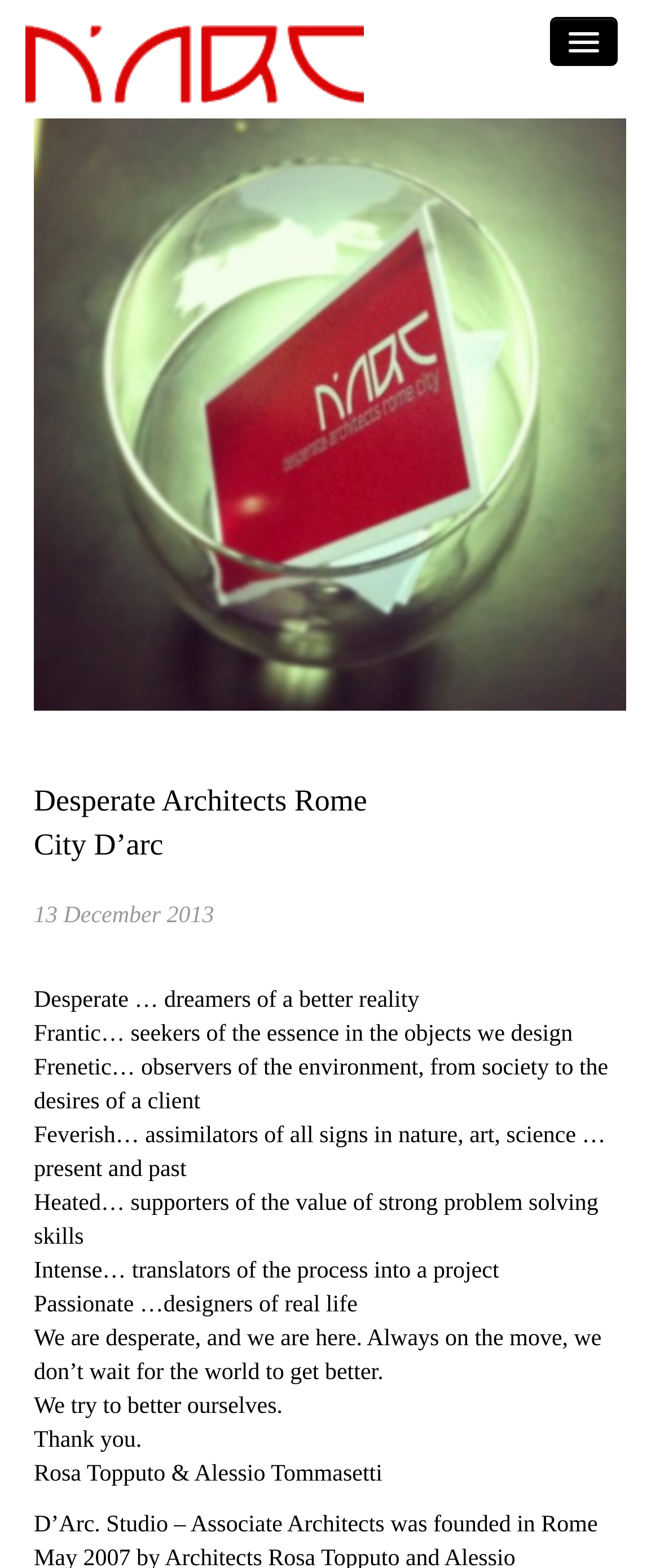Convey a detailed summary of the webpage, mentioning all key elements.

The webpage appears to be the homepage of D'ARC.STUDIO, a design firm based in Rome. At the top right corner, there is a button and a link to the studio's name, accompanied by an image of the logo. Below the logo, there is a navigation menu with links to various sections of the website, including "home", "about", "mission", "who we are", "the office", "what we do", "our works", "our process", "our clients", "career", "news", and "contact".

The main content of the page is a header section that spans the width of the page, with a heading that reads "Desperate Architects Rome City D’arc". Below the heading, there is a series of short paragraphs that describe the studio's philosophy and approach to design. The text is arranged in a vertical column, with each paragraph building on the previous one to create a sense of flow.

The paragraphs describe the studio's designers as "desperate", "frantic", "frenetic", "feverish", "heated", "intense", and "passionate", emphasizing their commitment to creating better designs and solving problems. The text is accompanied by a sense of urgency and energy, with phrases like "we don’t wait for the world to get better" and "we try to better ourselves".

At the bottom of the page, there is a final message that reads "Thank you", followed by the names of the studio's founders, Rosa Topputo and Alessio Tommasetti. Overall, the webpage presents a strong sense of identity and purpose, showcasing the studio's unique approach to design and its commitment to creating a better reality.